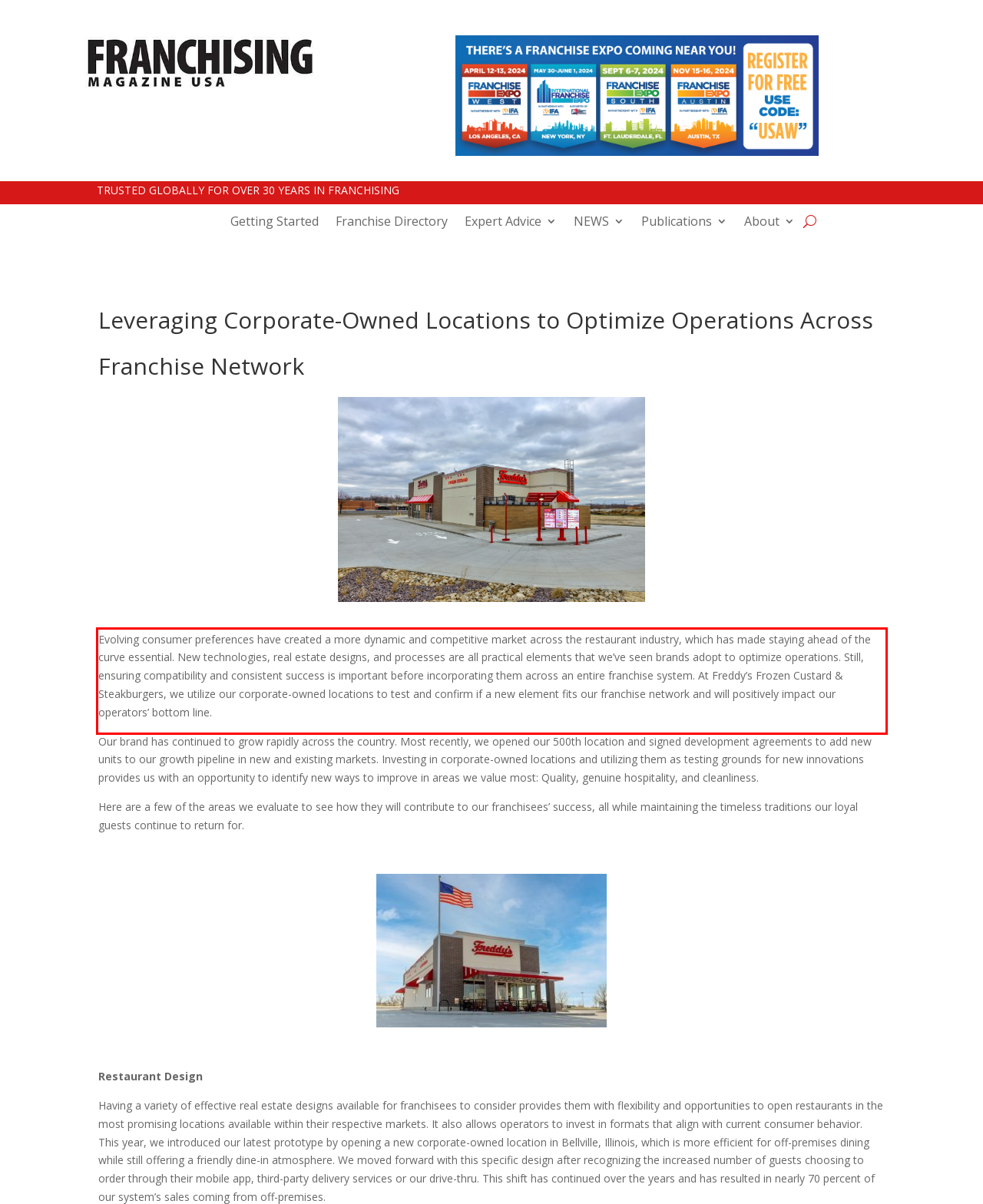Look at the screenshot of the webpage, locate the red rectangle bounding box, and generate the text content that it contains.

Evolving consumer preferences have created a more dynamic and competitive market across the restaurant industry, which has made staying ahead of the curve essential. New technologies, real estate designs, and processes are all practical elements that we’ve seen brands adopt to optimize operations. Still, ensuring compatibility and consistent success is important before incorporating them across an entire franchise system. At Freddy’s Frozen Custard & Steakburgers, we utilize our corporate-owned locations to test and confirm if a new element fits our franchise network and will positively impact our operators’ bottom line.